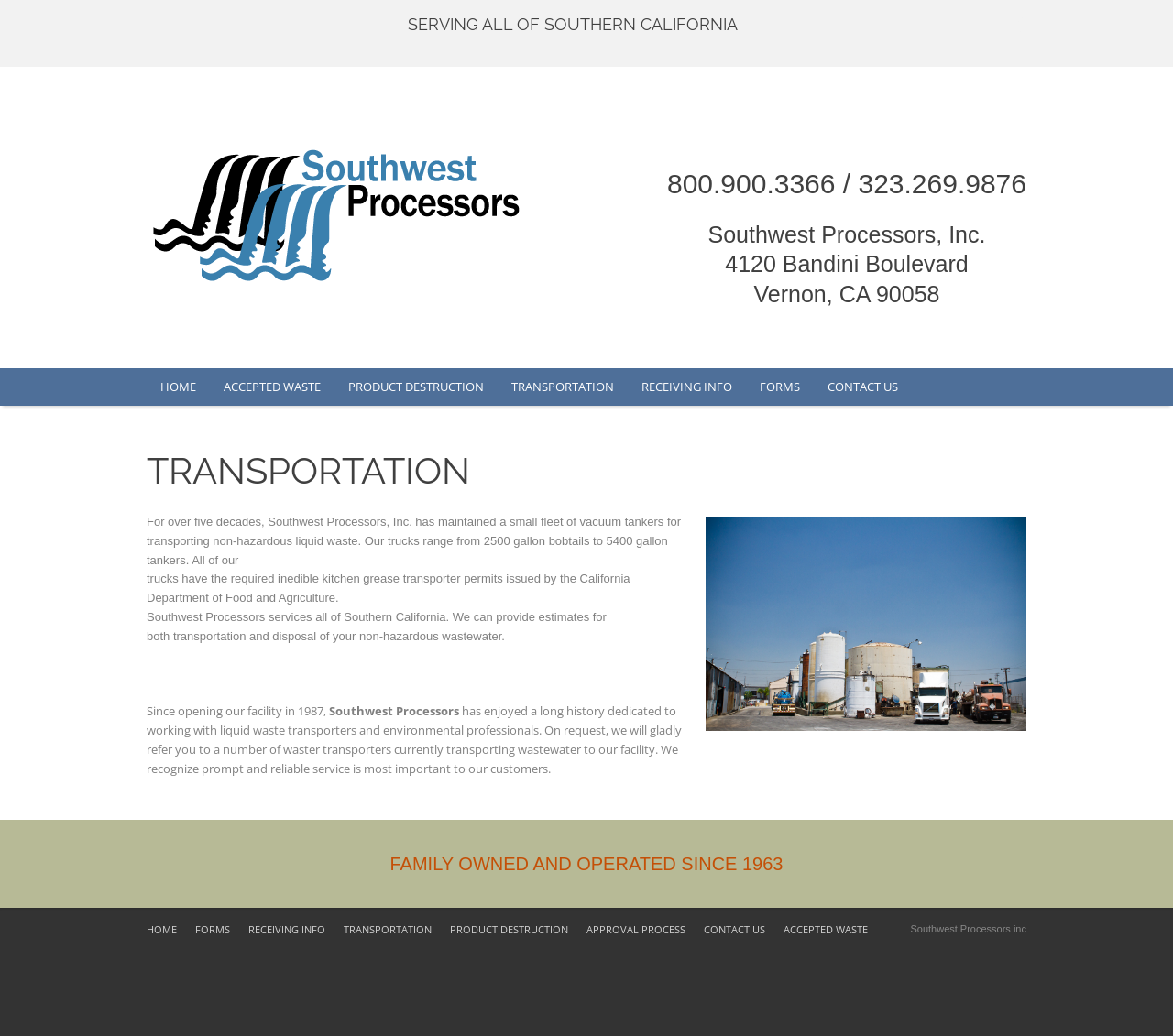What is the capacity of the company's vacuum tankers?
Please provide a detailed answer to the question.

I found this information by reading the static text element that says 'Our trucks range from 2500 gallon bobtails to 5400 gallon tankers.' This indicates that the company's vacuum tankers have a capacity ranging from 2500 gallons to 5400 gallons.